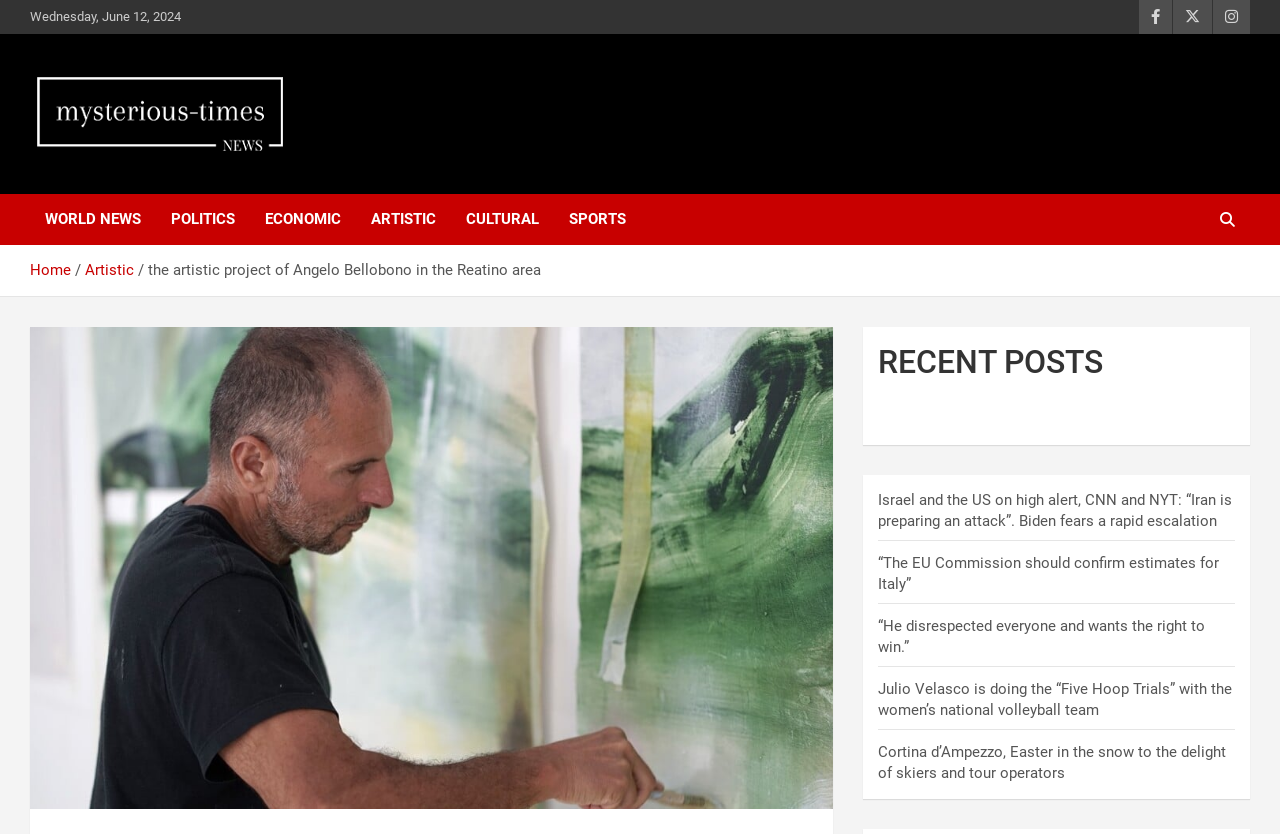Identify the bounding box of the UI element that matches this description: "World NEWS".

[0.023, 0.233, 0.122, 0.294]